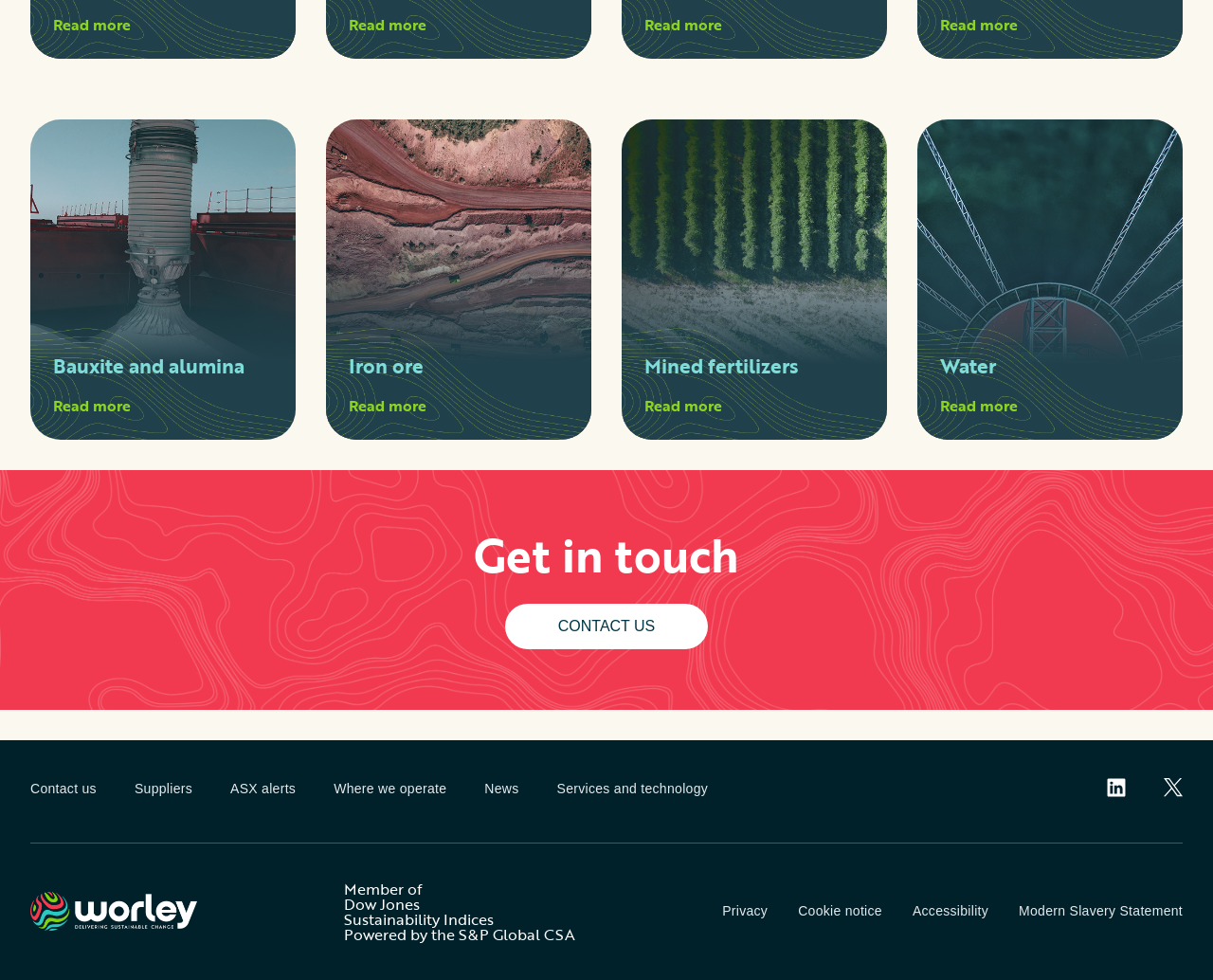How many social media sharing options are available?
Give a one-word or short phrase answer based on the image.

Two